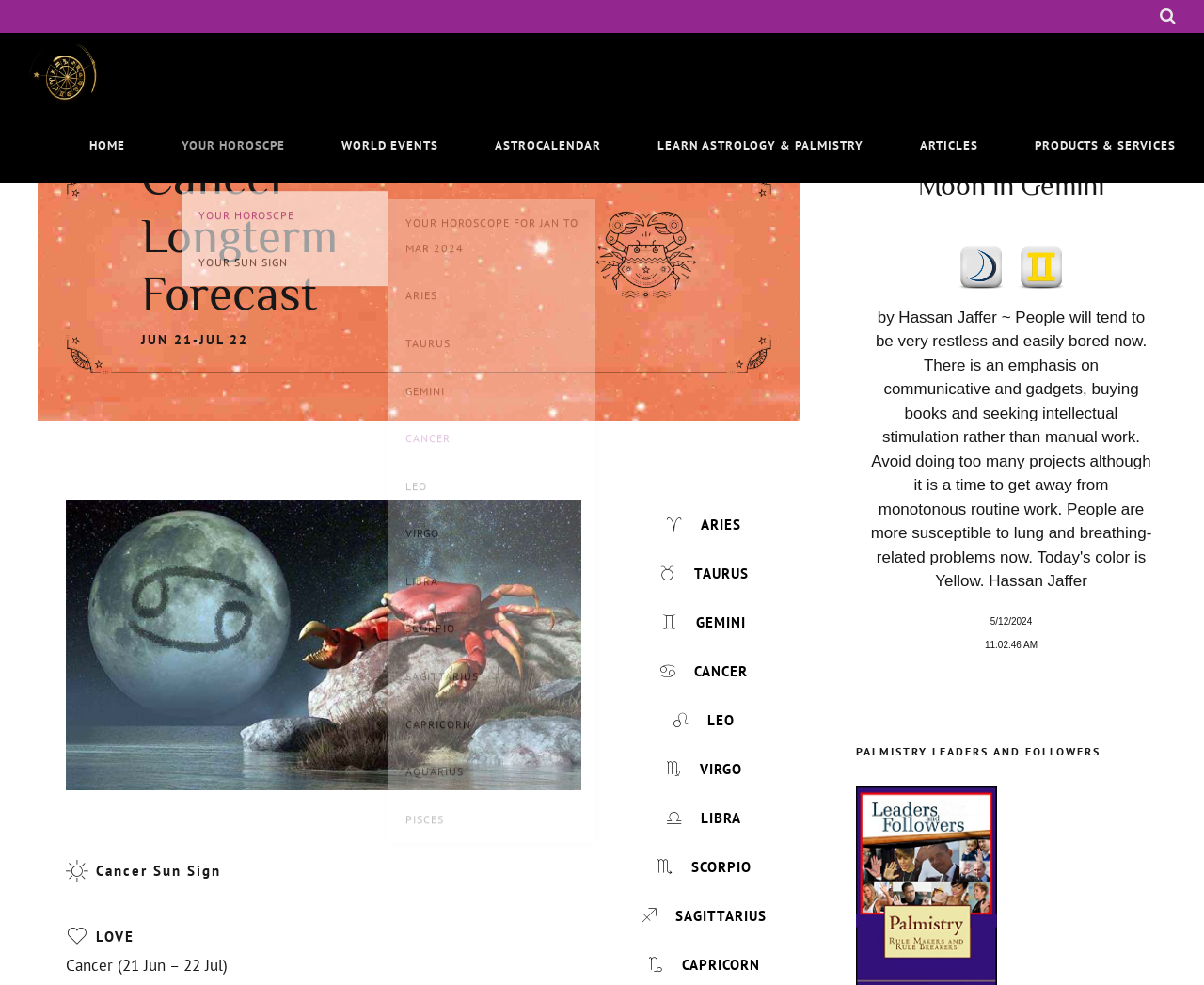Identify the bounding box coordinates of the part that should be clicked to carry out this instruction: "Click on the link to read some tips".

None